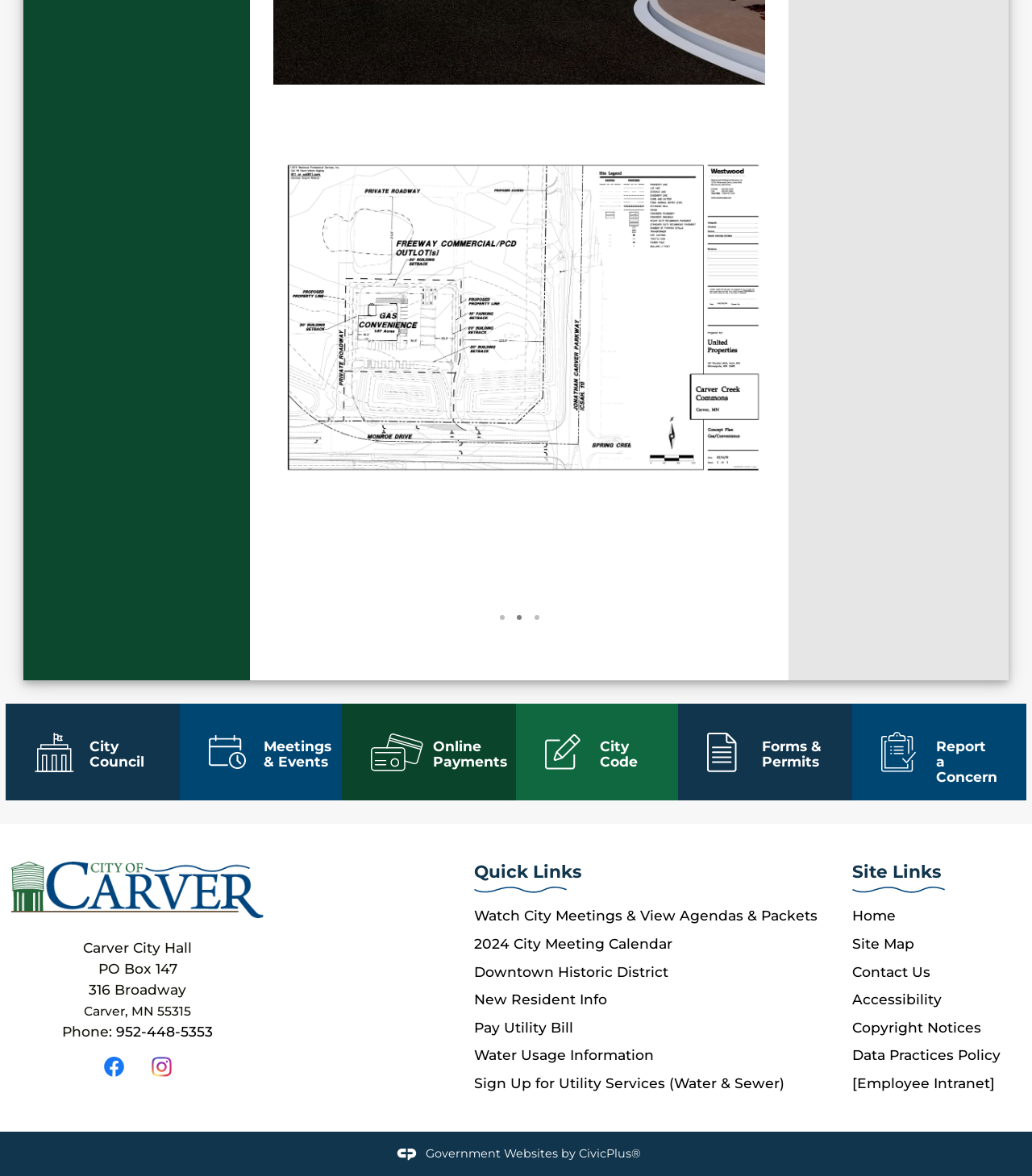Answer the question below with a single word or a brief phrase: 
What is the phone number of Carver City Hall?

952-448-5353